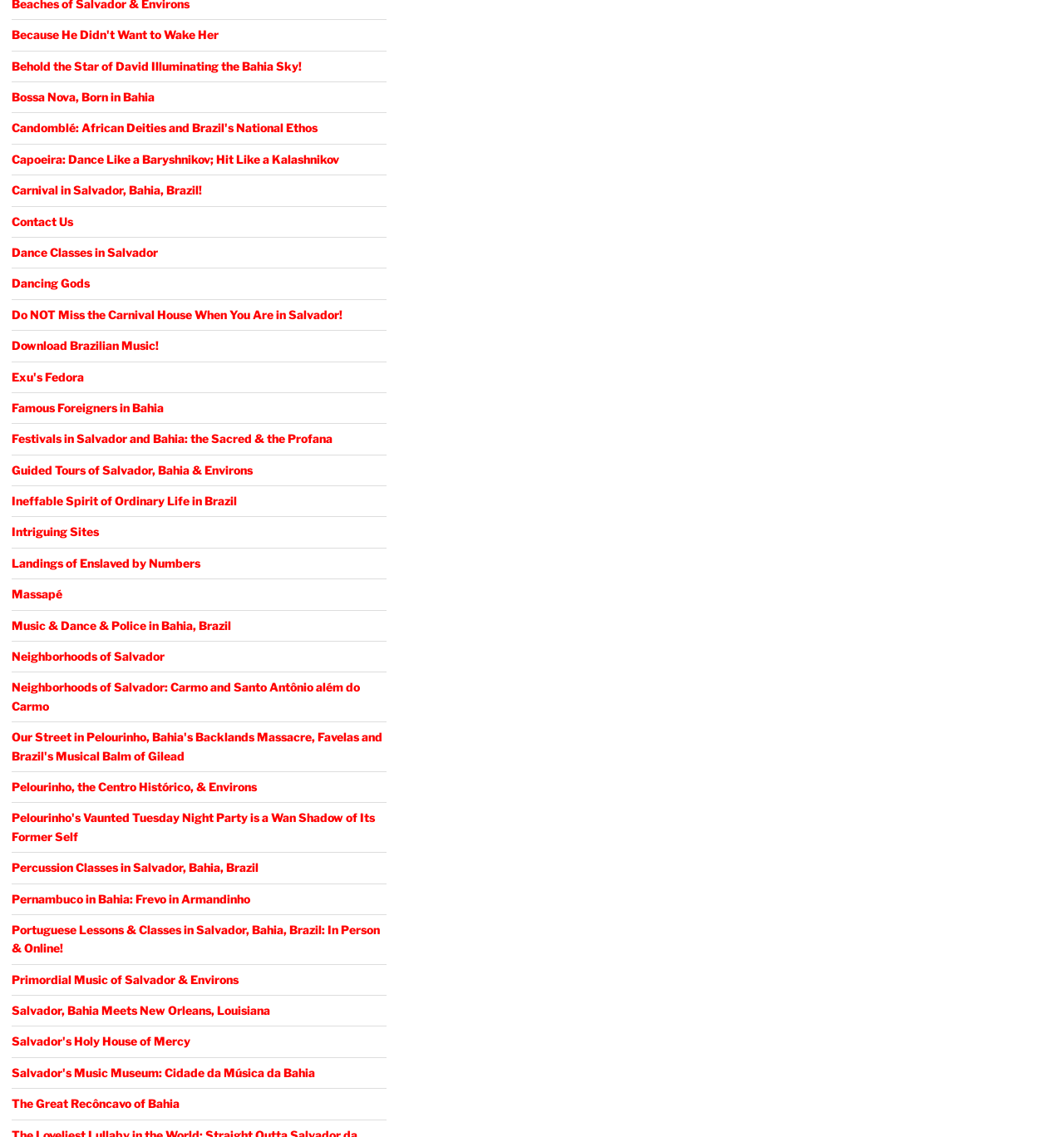Please mark the bounding box coordinates of the area that should be clicked to carry out the instruction: "Visit 'Carnival in Salvador, Bahia, Brazil!' page".

[0.011, 0.161, 0.19, 0.173]